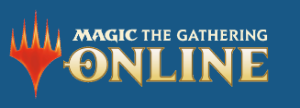Use a single word or phrase to answer the question: How many spikes are on the red emblem?

Five